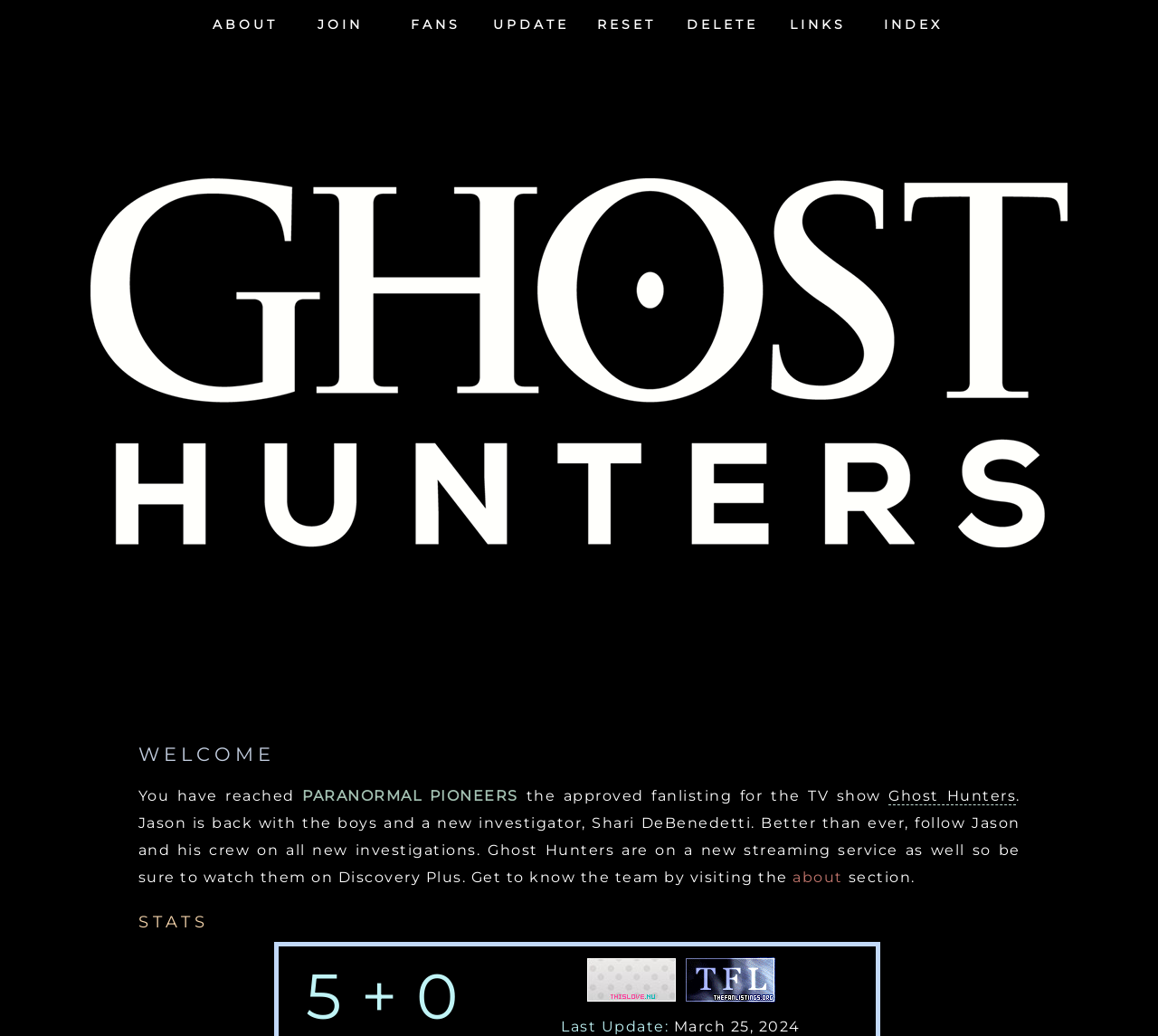Identify the bounding box coordinates for the element you need to click to achieve the following task: "view the Ghost Hunters image". Provide the bounding box coordinates as four float numbers between 0 and 1, in the form [left, top, right, bottom].

[0.078, 0.044, 0.922, 0.657]